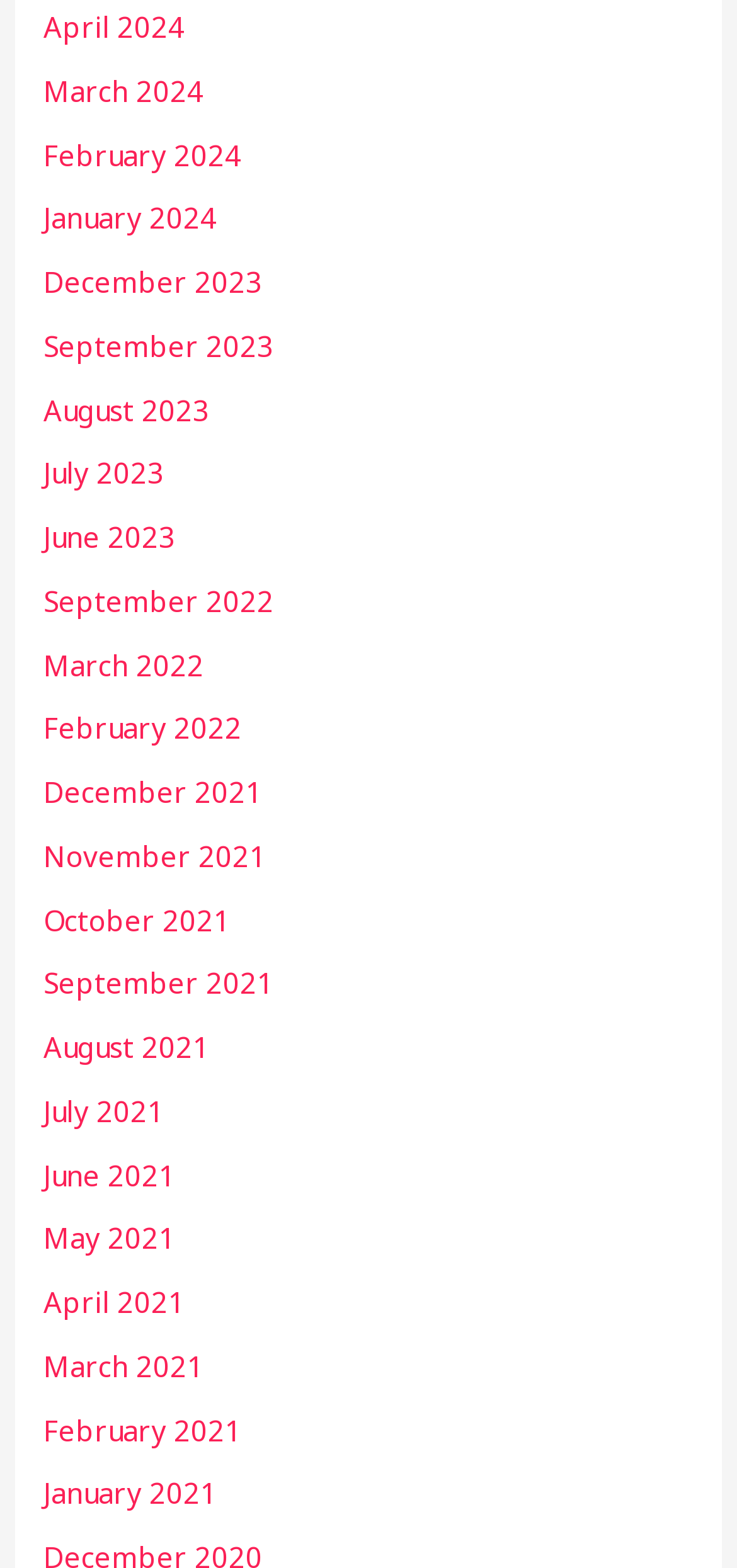Predict the bounding box coordinates of the area that should be clicked to accomplish the following instruction: "browse June 2021". The bounding box coordinates should consist of four float numbers between 0 and 1, i.e., [left, top, right, bottom].

[0.059, 0.737, 0.239, 0.761]